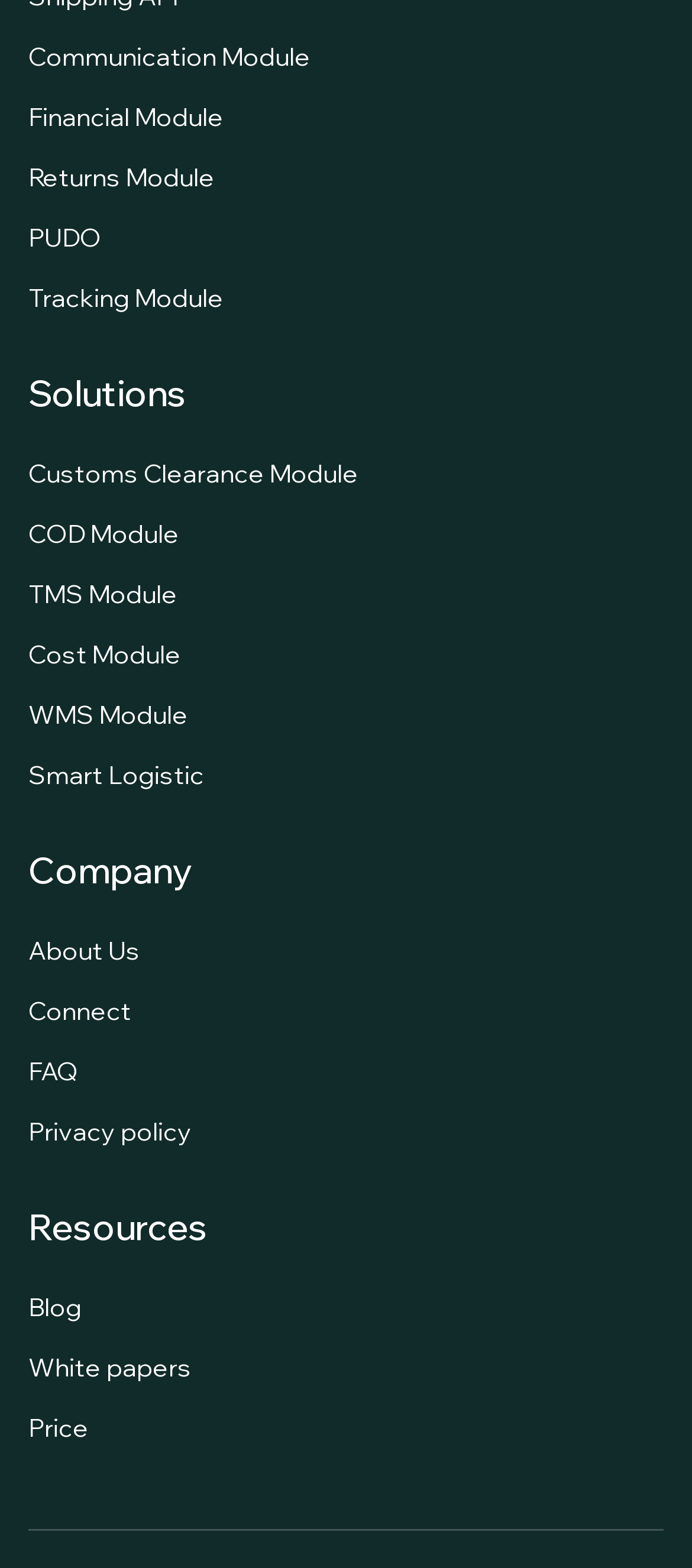What are the main modules offered by the company?
Please use the image to provide a one-word or short phrase answer.

Communication, Financial, Returns, etc.